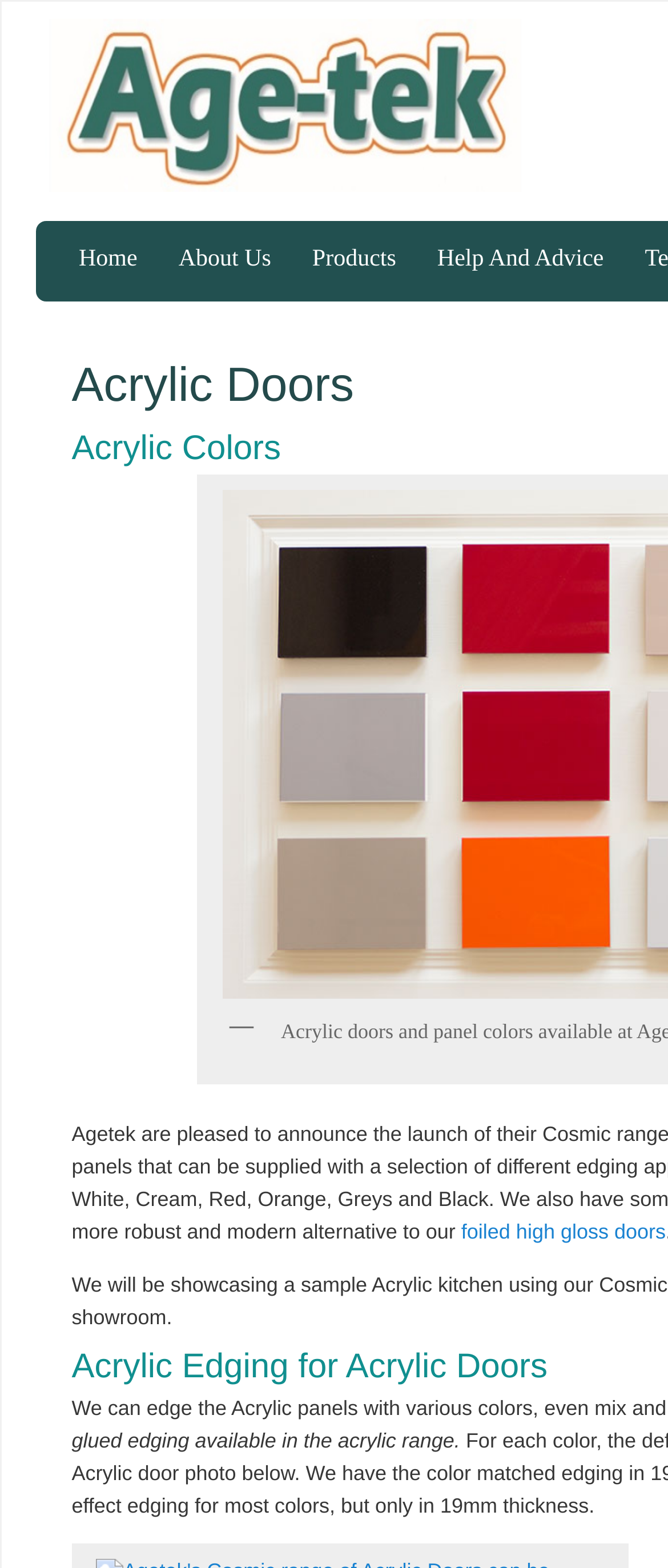Please answer the following question using a single word or phrase: 
Is the webpage focused on a specific product?

Acrylic Doors